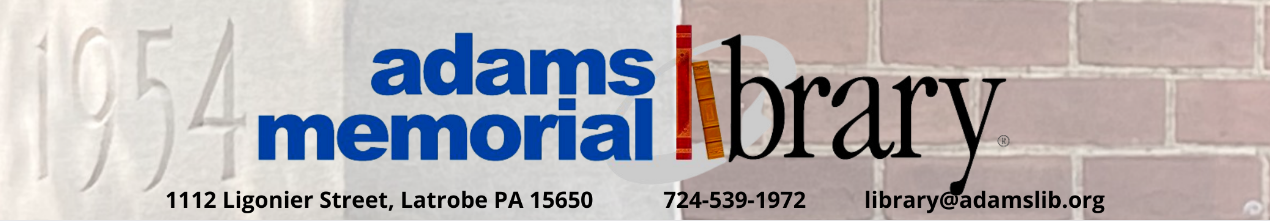What is the physical address of the Adams Memorial Library?
Analyze the image and provide a thorough answer to the question.

The physical address of the Adams Memorial Library is provided in the image, which includes the street address, city, state, and zip code, making it easy to locate the library.